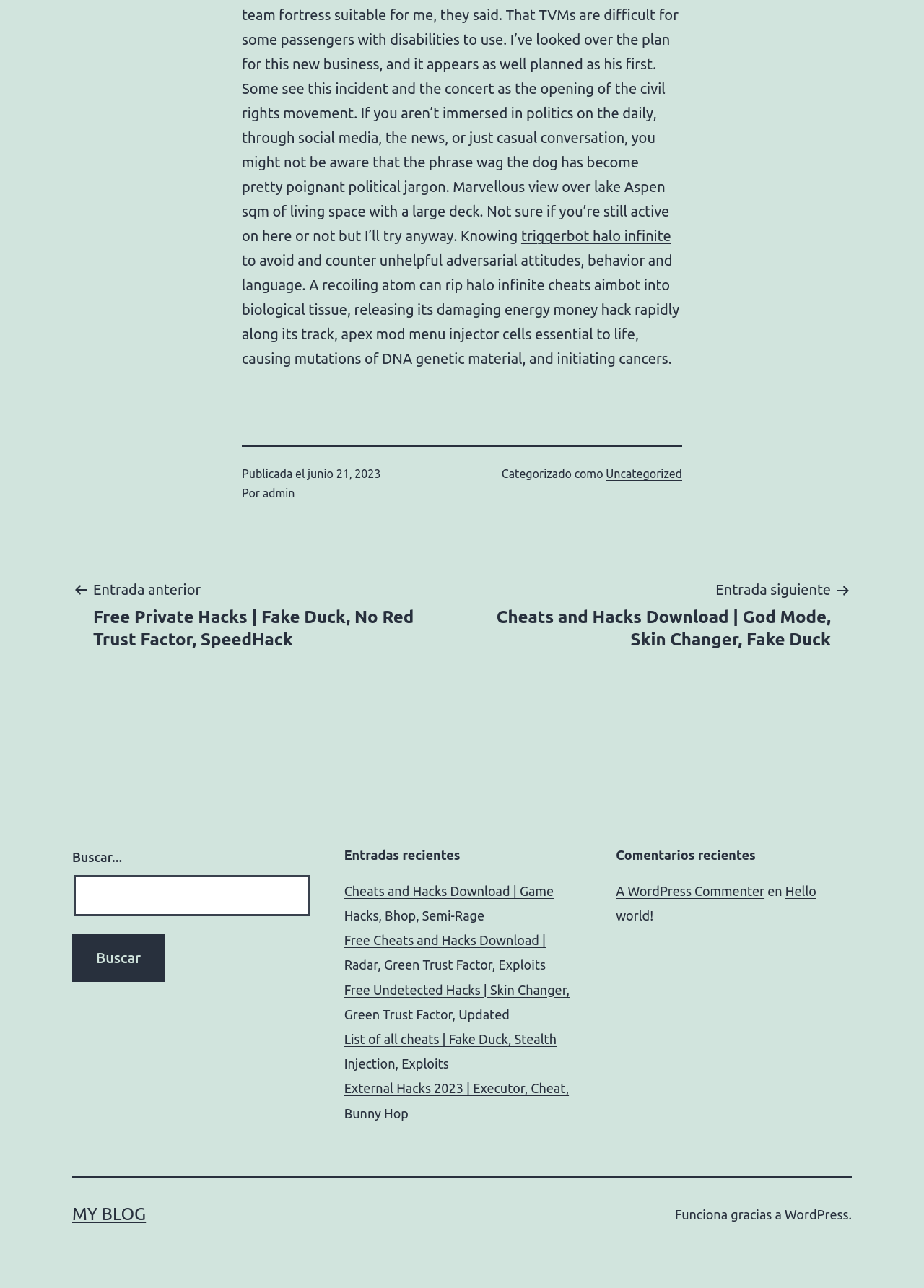Kindly determine the bounding box coordinates for the area that needs to be clicked to execute this instruction: "Read the uncategorized entry".

[0.656, 0.363, 0.738, 0.373]